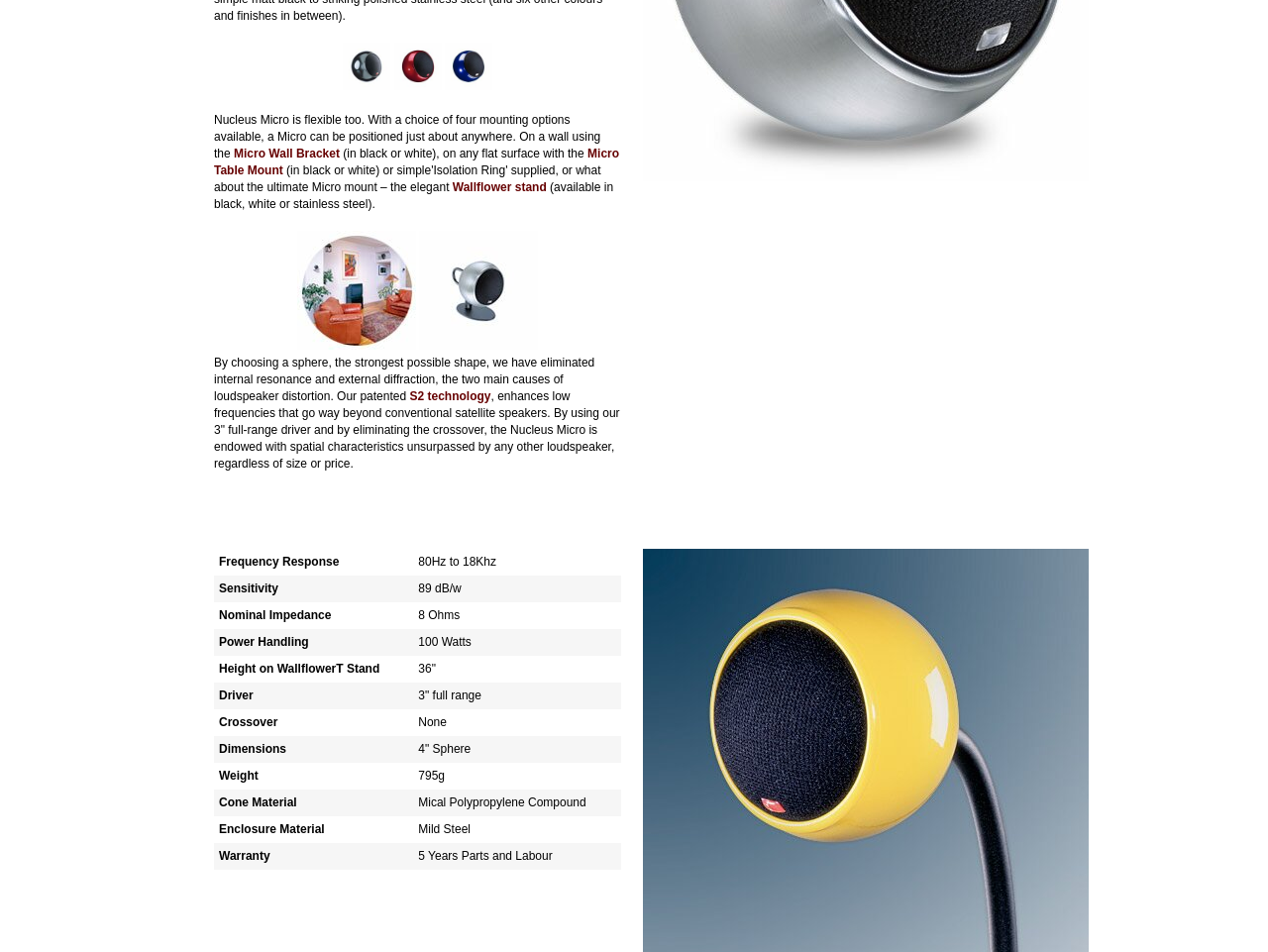Please determine the bounding box coordinates, formatted as (top-left x, top-left y, bottom-right x, bottom-right y), with all values as floating point numbers between 0 and 1. Identify the bounding box of the region described as: title="Micro: harmonising with any environment"

[0.234, 0.356, 0.328, 0.37]